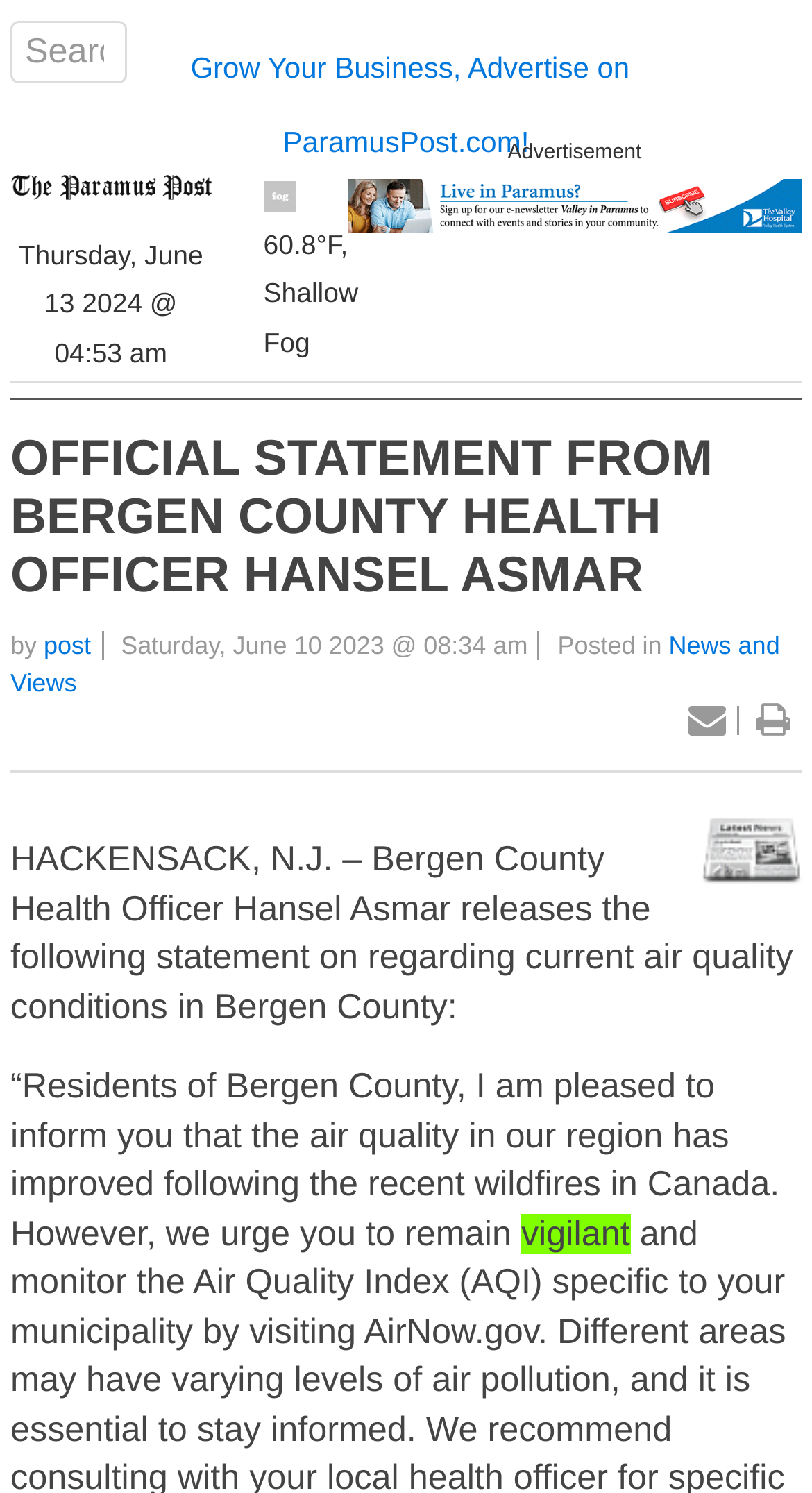Elaborate on the information and visuals displayed on the webpage.

The webpage appears to be an official statement from Bergen County Health Officer Hansel Asmar, published on Paramus Post. At the top, there is a search box and a link to advertise on the website. Below that, there is a link to the Paramus Post website, accompanied by an image of the Paramus Post logo. 

To the right of the logo, there is a timestamp indicating the current date and time, as well as a link to a weather update, accompanied by an image of shallow fog. 

Further down, there is an advertisement section, marked by a "Advertisement" label. Below that, there is a link to Valley Image D, accompanied by an image. 

The main content of the webpage is an official statement from Hansel Asmar, marked by a large heading. The statement is divided into paragraphs, with the first paragraph introducing the topic of air quality conditions in Bergen County. The text continues below, urging residents to remain vigilant. 

There are several links and icons scattered throughout the webpage, including links to the post, categories, and social media sharing options.